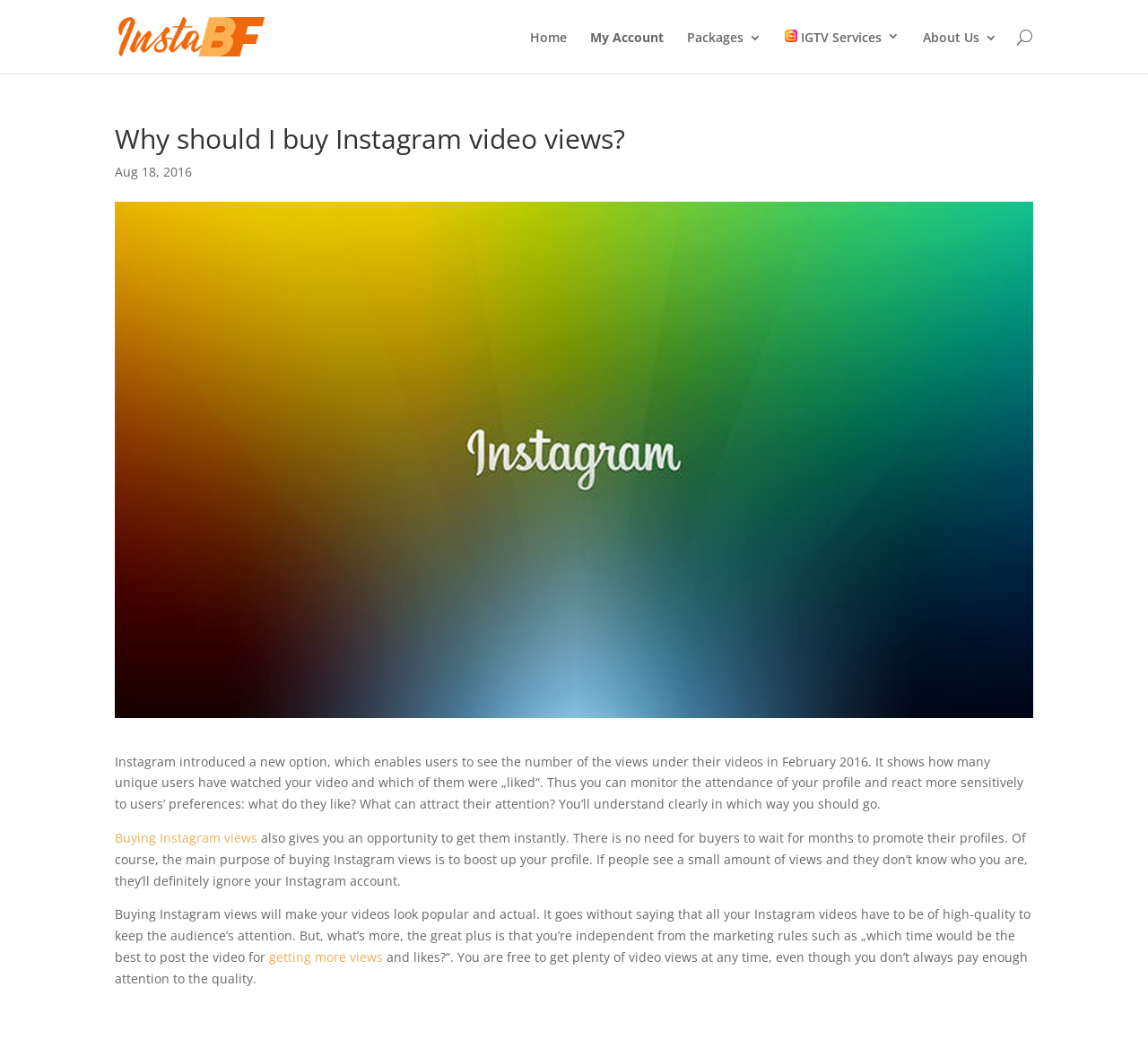Provide the bounding box coordinates of the HTML element described by the text: "Packages".

[0.598, 0.03, 0.663, 0.071]